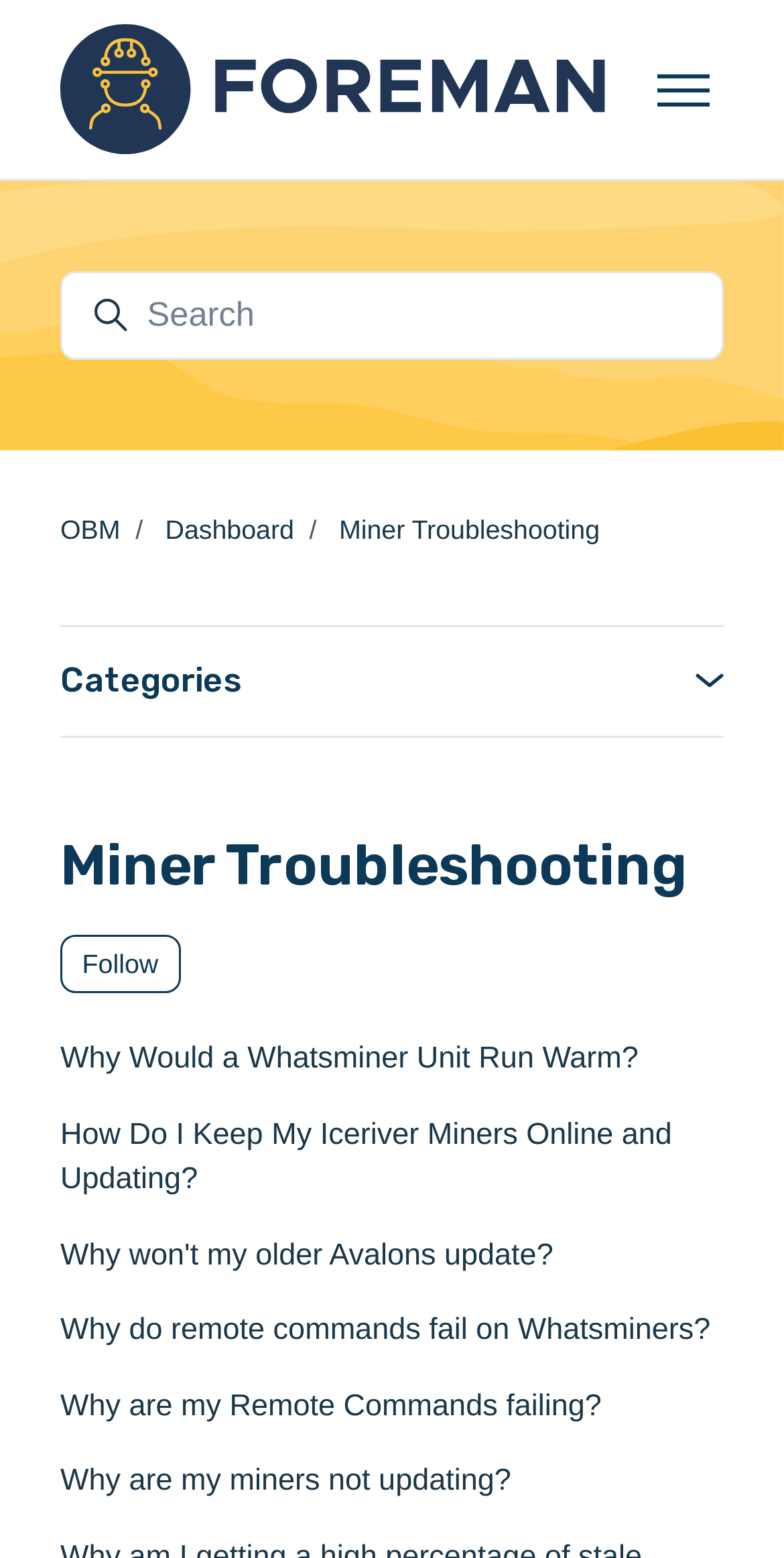Provide a short answer to the following question with just one word or phrase: What is the text of the last link on the page?

Why are my miners not updating?